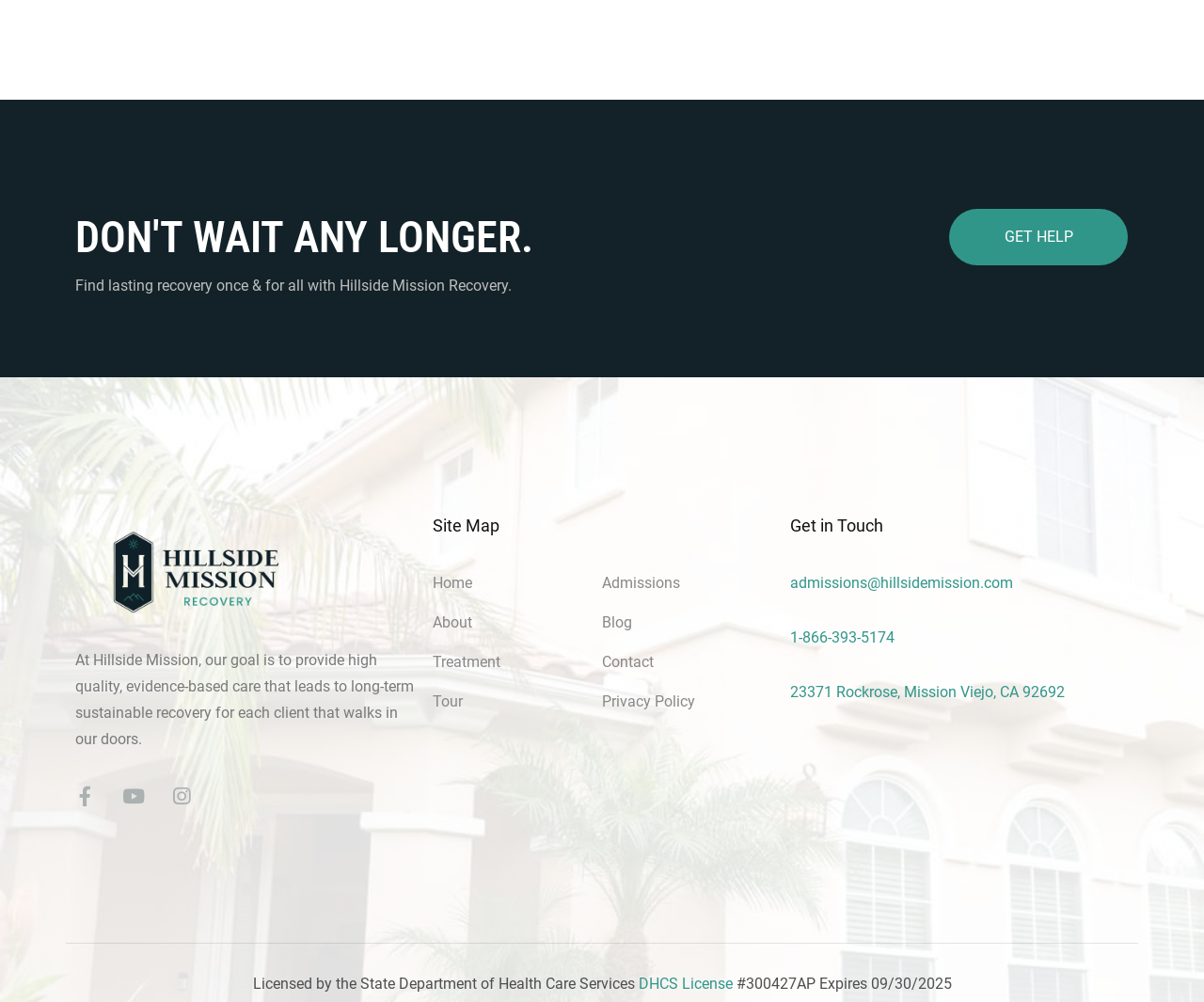Locate the bounding box coordinates of the clickable region to complete the following instruction: "Open the 'Facebook' page."

[0.062, 0.785, 0.079, 0.805]